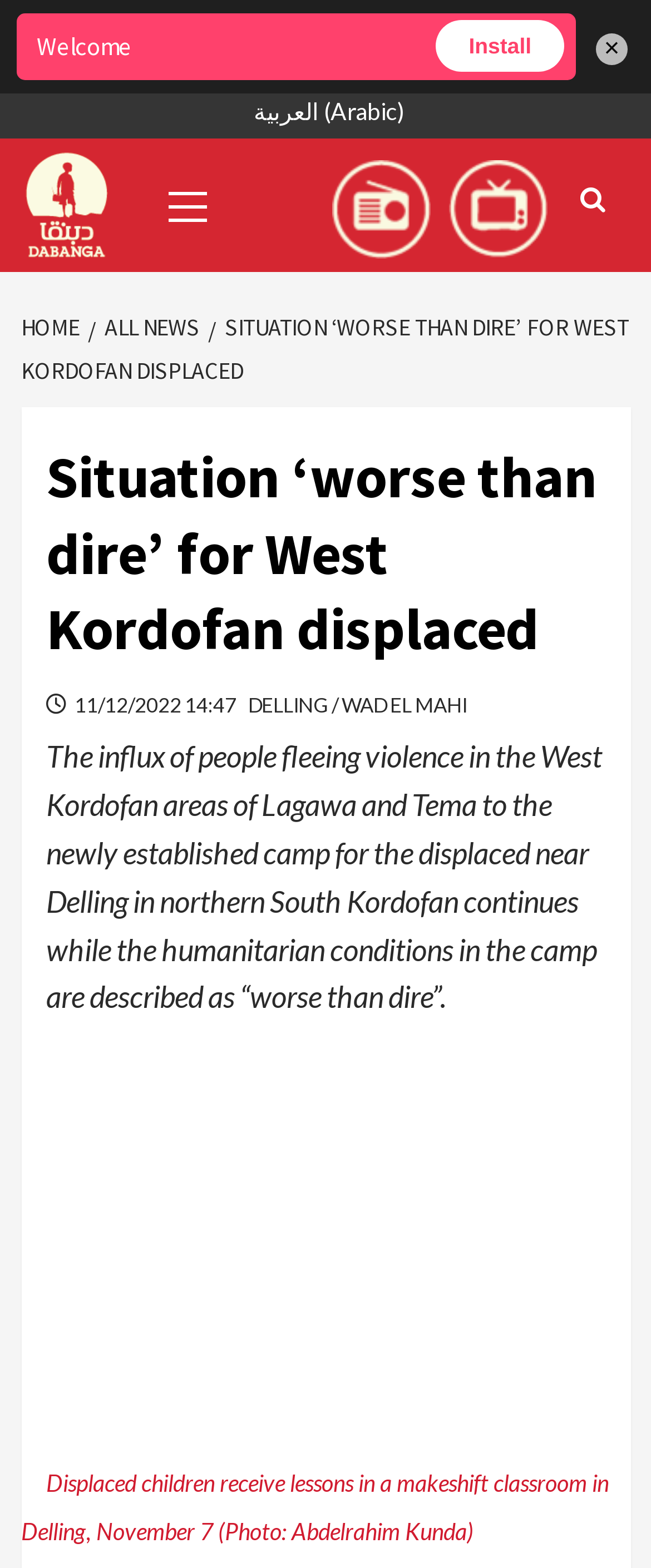Generate a thorough explanation of the webpage's elements.

The webpage appears to be a news article from Dabanga Radio TV Online. At the top, there are several links and icons, including a language switcher to Arabic, a primary menu, and social media links. 

Below the top section, there is a navigation bar with breadcrumbs, showing the path "HOME > ALL NEWS > SITUATION ‘WORSE THAN DIRE’ FOR WEST KORDOFAN DISPLACED". 

The main content of the article is divided into sections. The title "Situation ‘worse than dire’ for West Kordofan displaced" is prominently displayed, followed by the date "11/12/2022 14:47" and the location "DELLING / WAD EL MAHI". 

The article's main text describes the situation of people fleeing violence in West Kordofan, with a detailed description of the humanitarian conditions in the camp. 

There is an image of displaced children receiving lessons in a makeshift classroom in Delling, which is captioned with a photo credit. 

At the very top of the page, there is a heading "Welcome" and a link to "Install" something, possibly an app. There is also a close button at the top right corner.